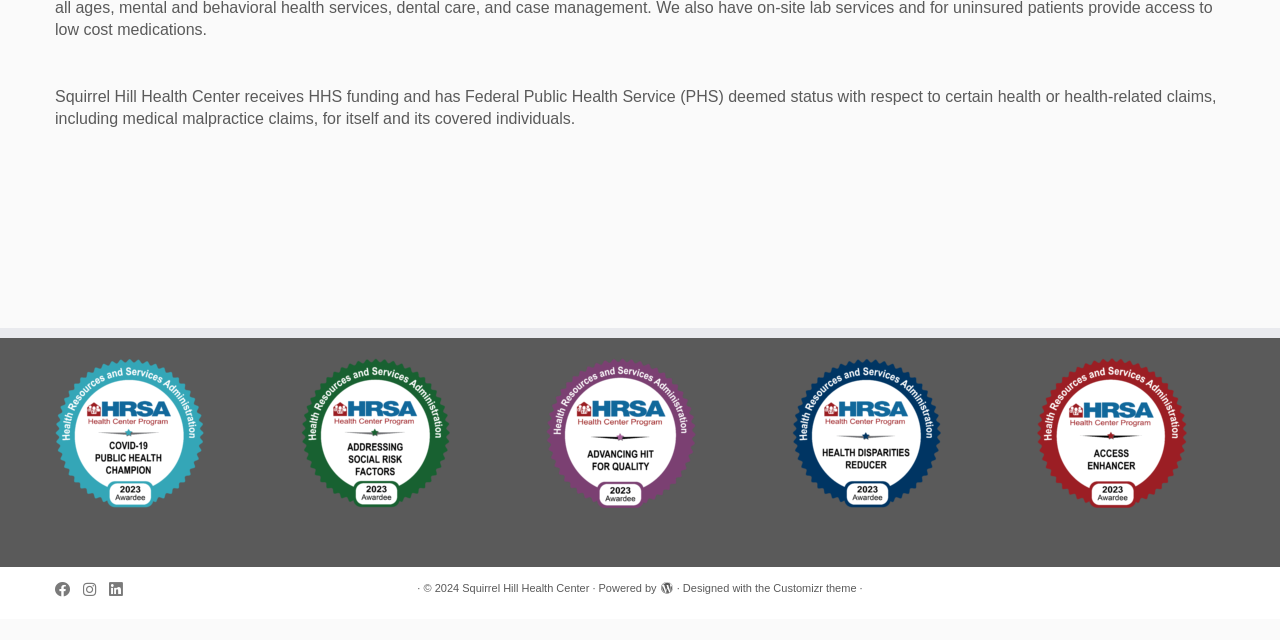Given the element description Chronic Pain Australia, predict the bounding box coordinates for the UI element in the webpage screenshot. The format should be (top-left x, top-left y, bottom-right x, bottom-right y), and the values should be between 0 and 1.

None